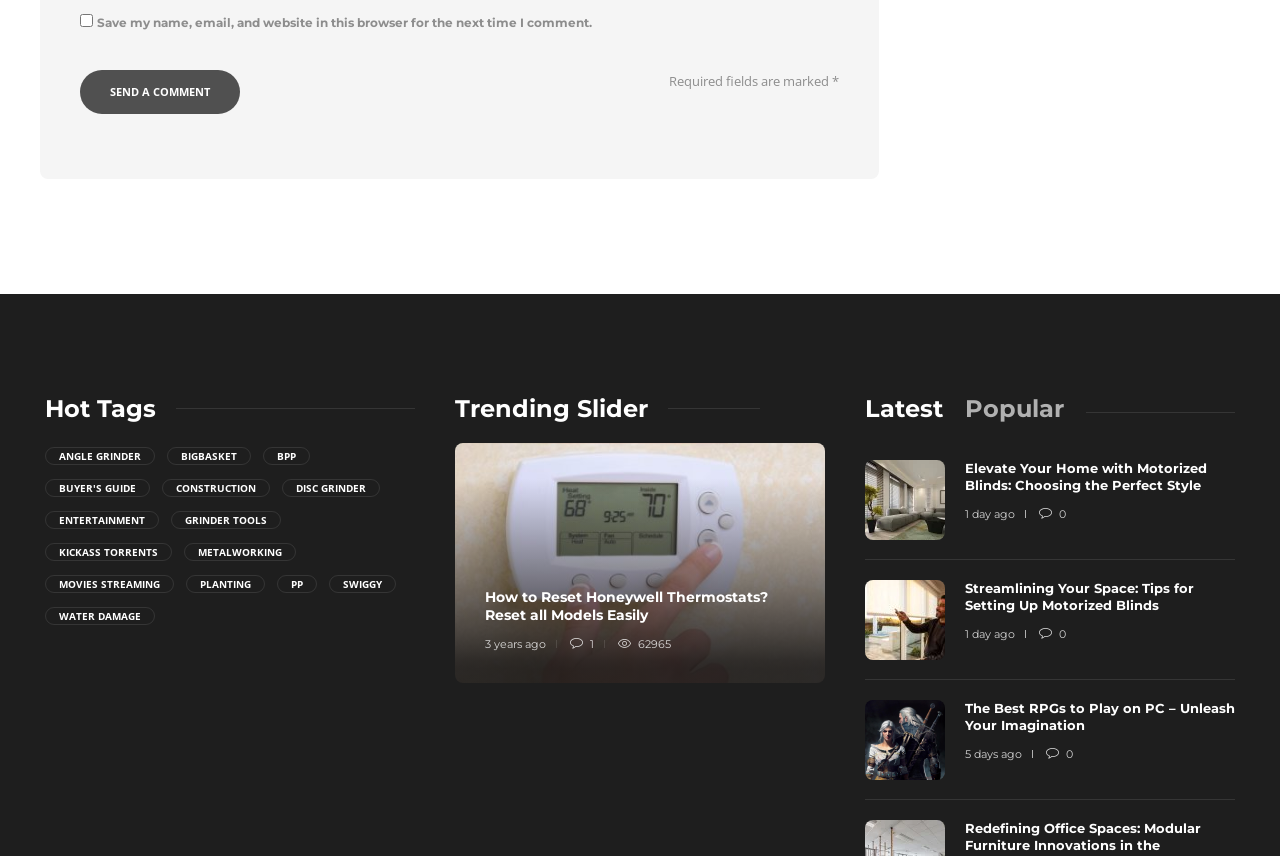Predict the bounding box of the UI element that fits this description: "name="submit" value="Send a comment"".

[0.062, 0.082, 0.188, 0.133]